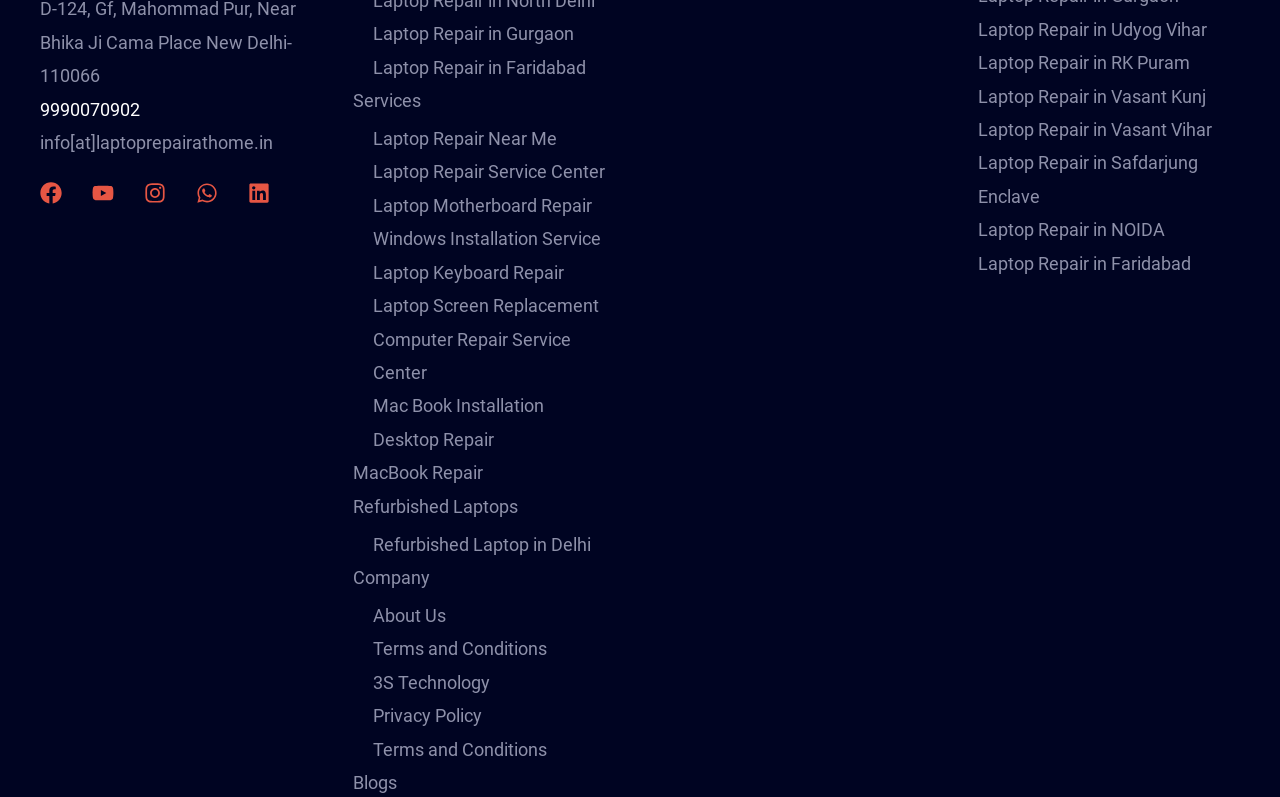Determine the bounding box coordinates of the area to click in order to meet this instruction: "Check out Services".

[0.275, 0.113, 0.329, 0.139]